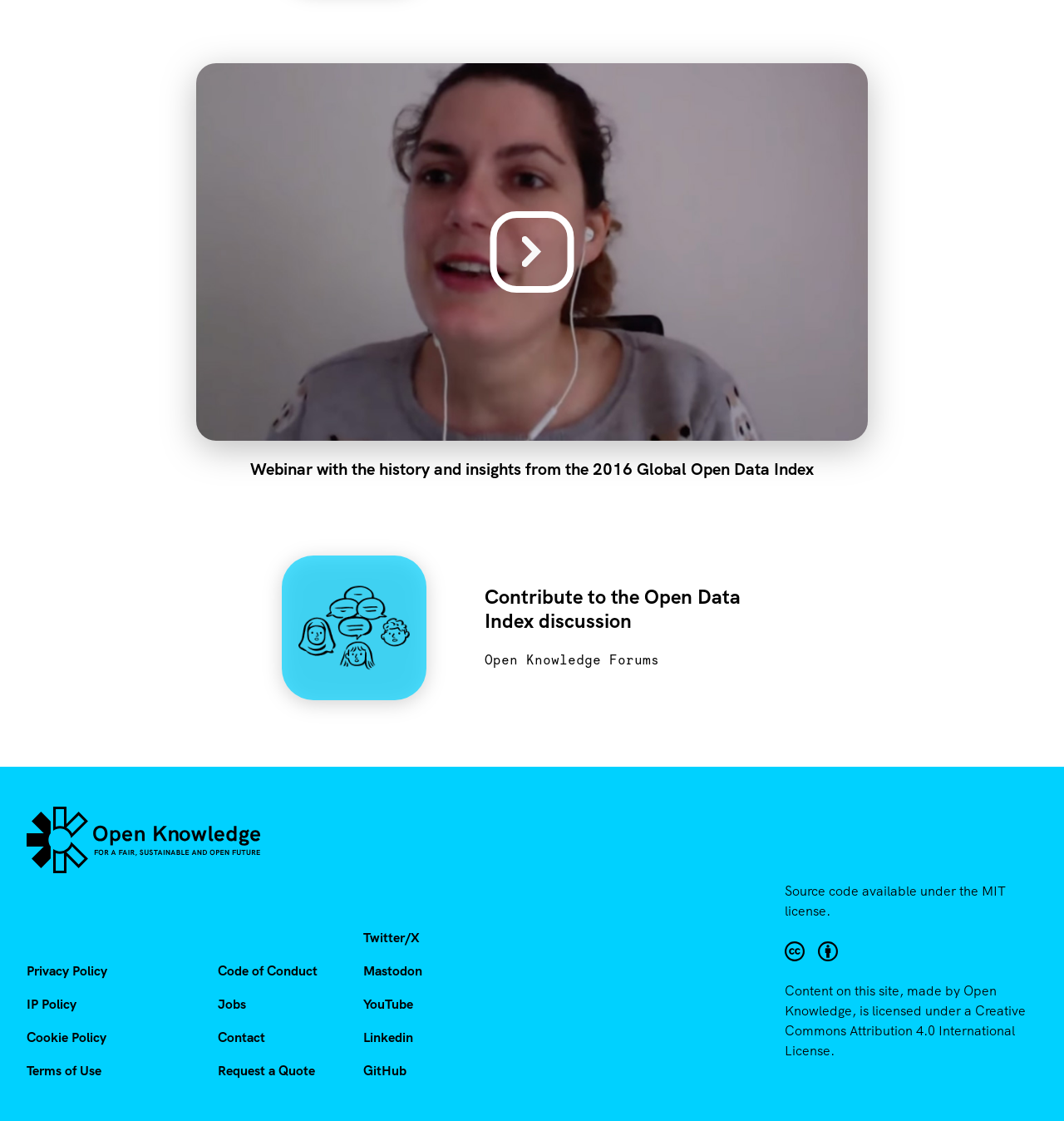What organization is behind the Open Data Index discussion?
Look at the screenshot and respond with a single word or phrase.

Open Knowledge